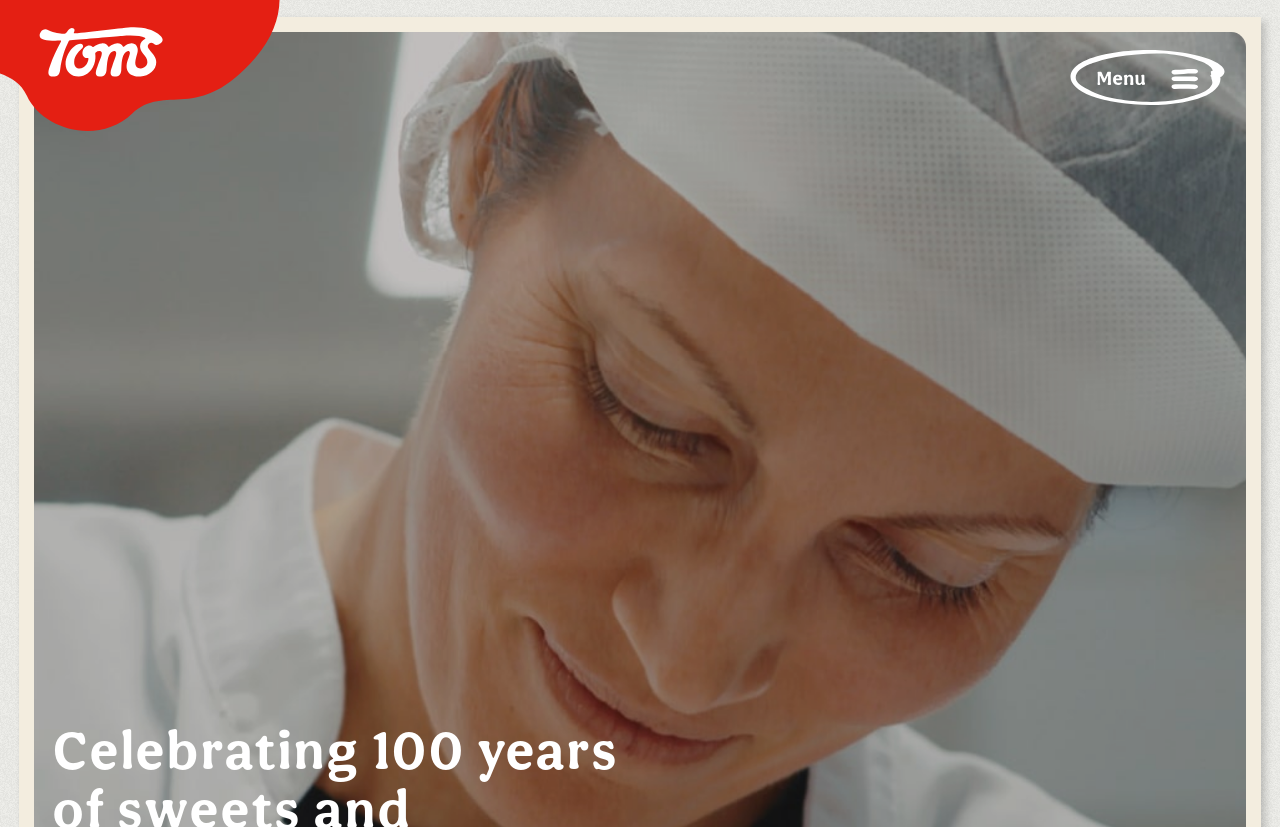Identify and extract the main heading from the webpage.

Celebrating 100 years
of sweets and
chocolate production